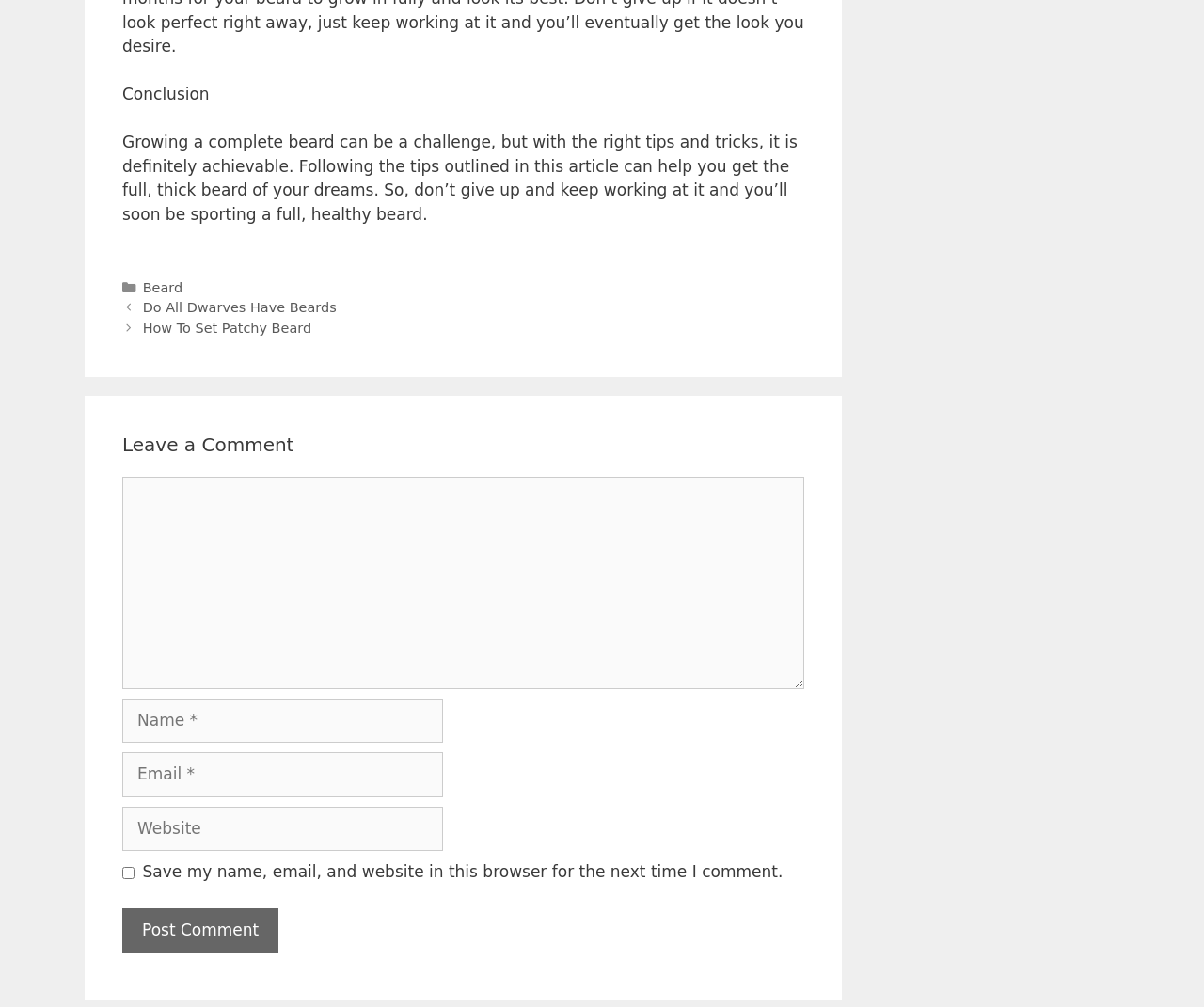What is the function of the 'Post Comment' button?
Using the visual information, respond with a single word or phrase.

Submit comment